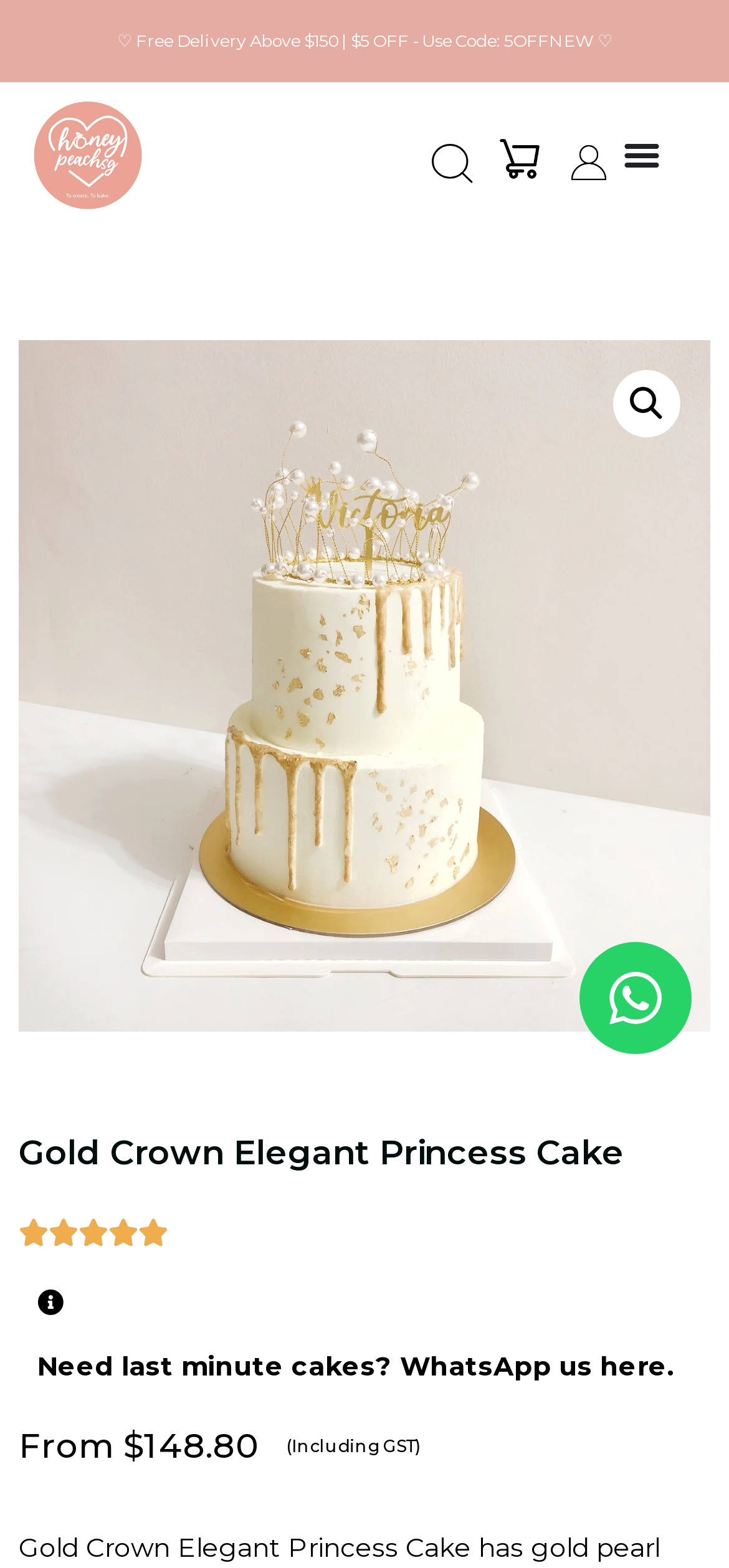From the webpage screenshot, predict the bounding box coordinates (top-left x, top-left y, bottom-right x, bottom-right y) for the UI element described here: aria-label="Honey Peach SG"

[0.047, 0.064, 0.194, 0.133]